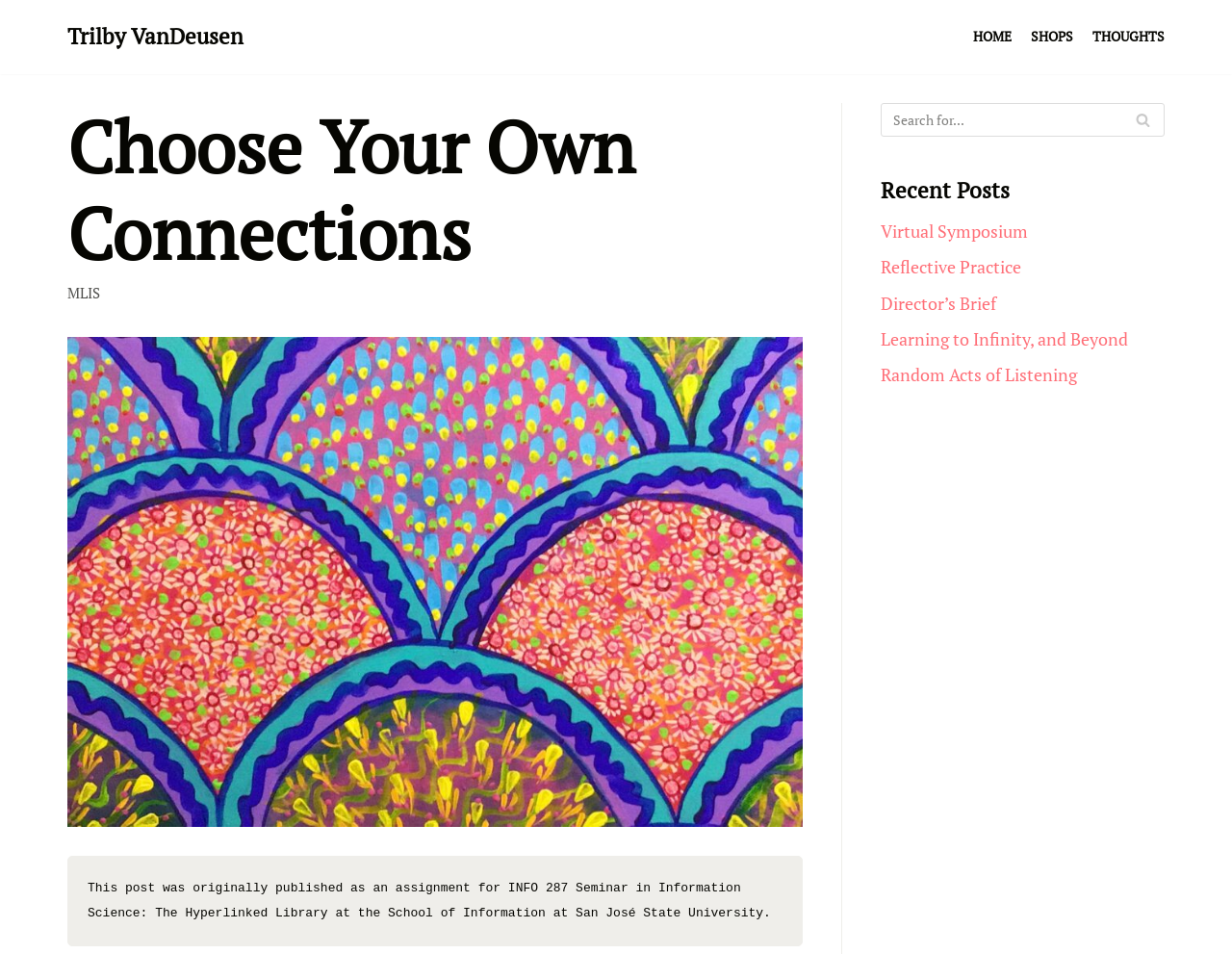Please predict the bounding box coordinates of the element's region where a click is necessary to complete the following instruction: "View news article 'Road Closure on College Road 23rd July'". The coordinates should be represented by four float numbers between 0 and 1, i.e., [left, top, right, bottom].

None